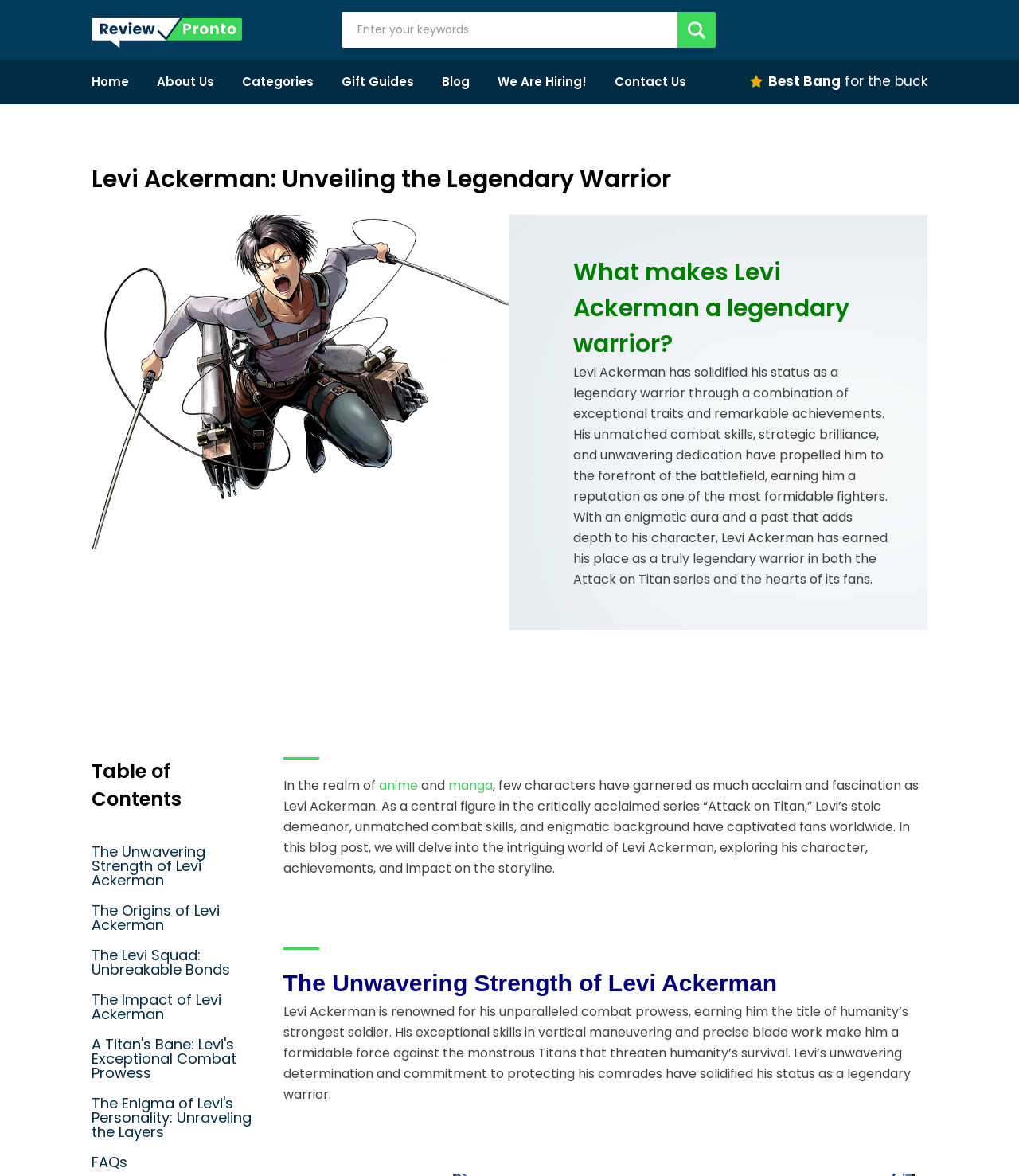What is the title of the blog post? Look at the image and give a one-word or short phrase answer.

Levi Ackerman: Unveiling the Legendary Warrior